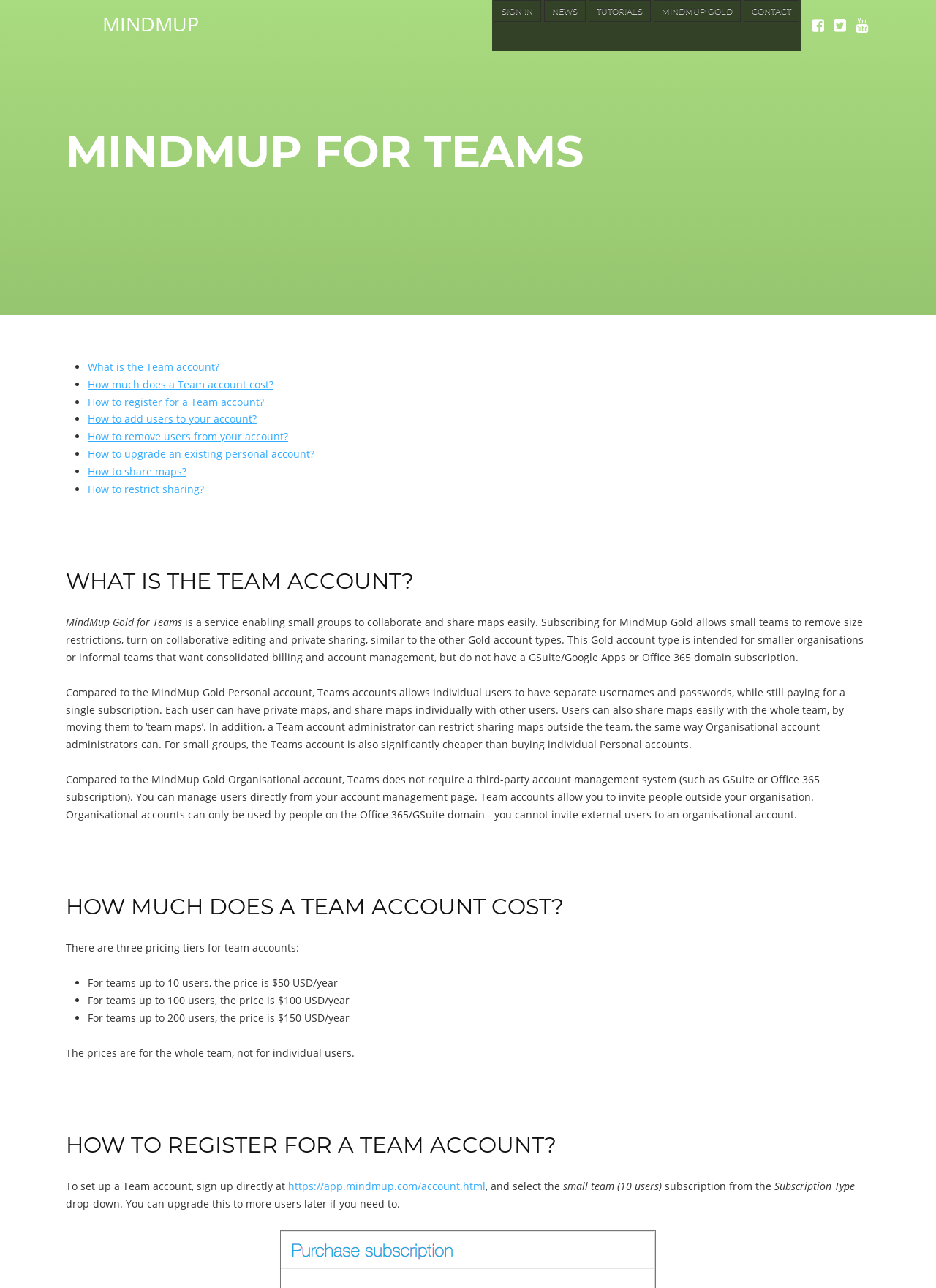Could you find the bounding box coordinates of the clickable area to complete this instruction: "Click on SIGN IN"?

[0.459, 0.01, 0.52, 0.028]